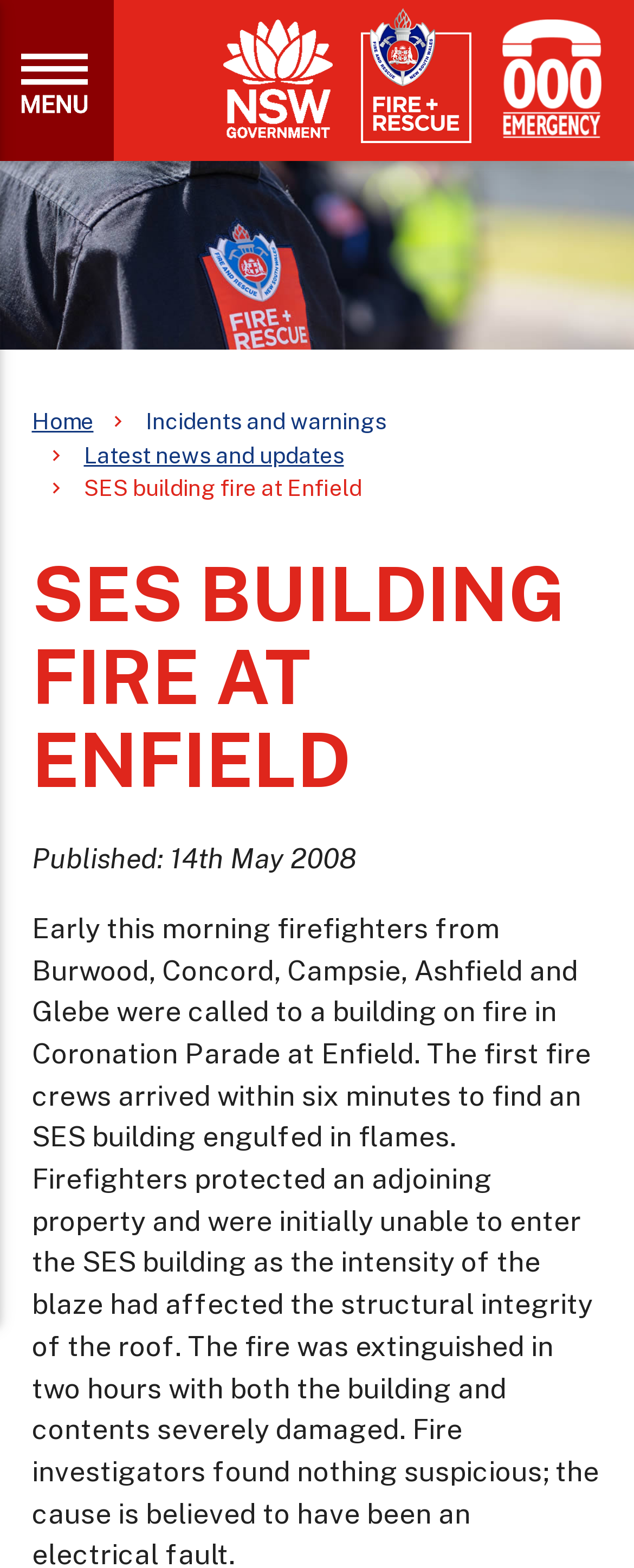What is the name of the building on fire?
Provide a detailed and well-explained answer to the question.

I found the name of the building on fire by looking at the static text element 'SES building fire at Enfield' which is located below the main heading.